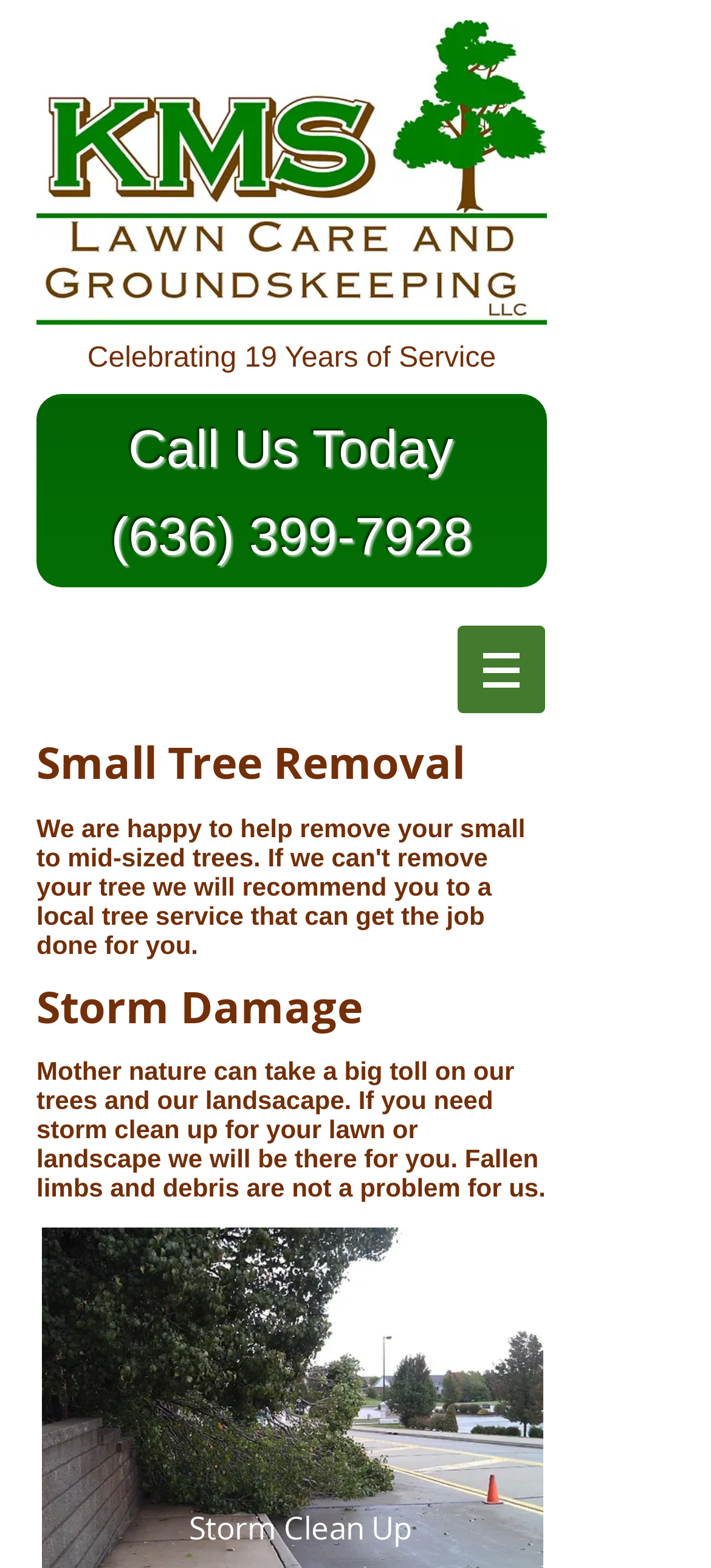Give a one-word or short phrase answer to this question: 
What service does the company provide?

Tree Removal